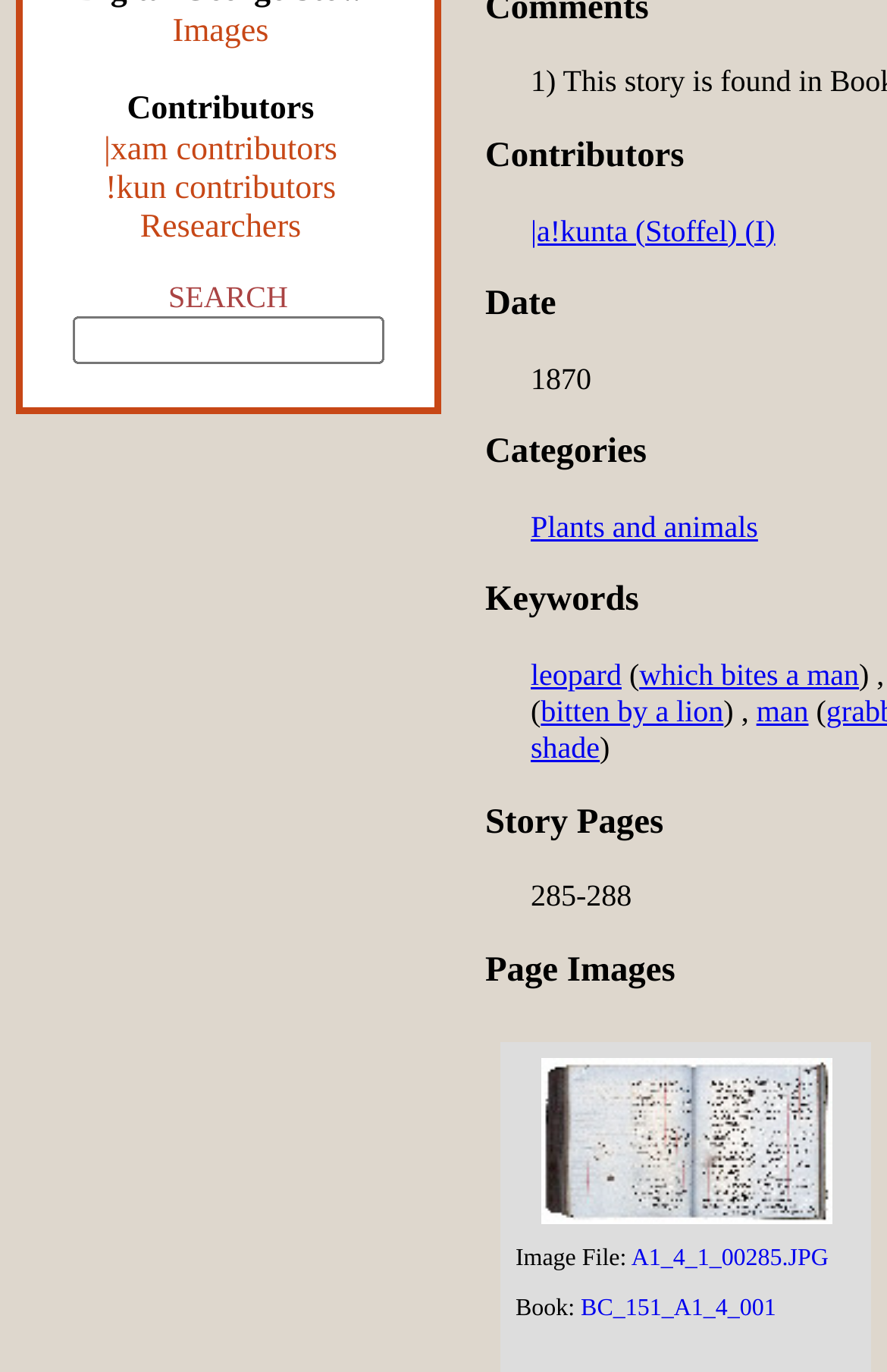From the given element description: "bitten by a lion", find the bounding box for the UI element. Provide the coordinates as four float numbers between 0 and 1, in the order [left, top, right, bottom].

[0.61, 0.506, 0.816, 0.531]